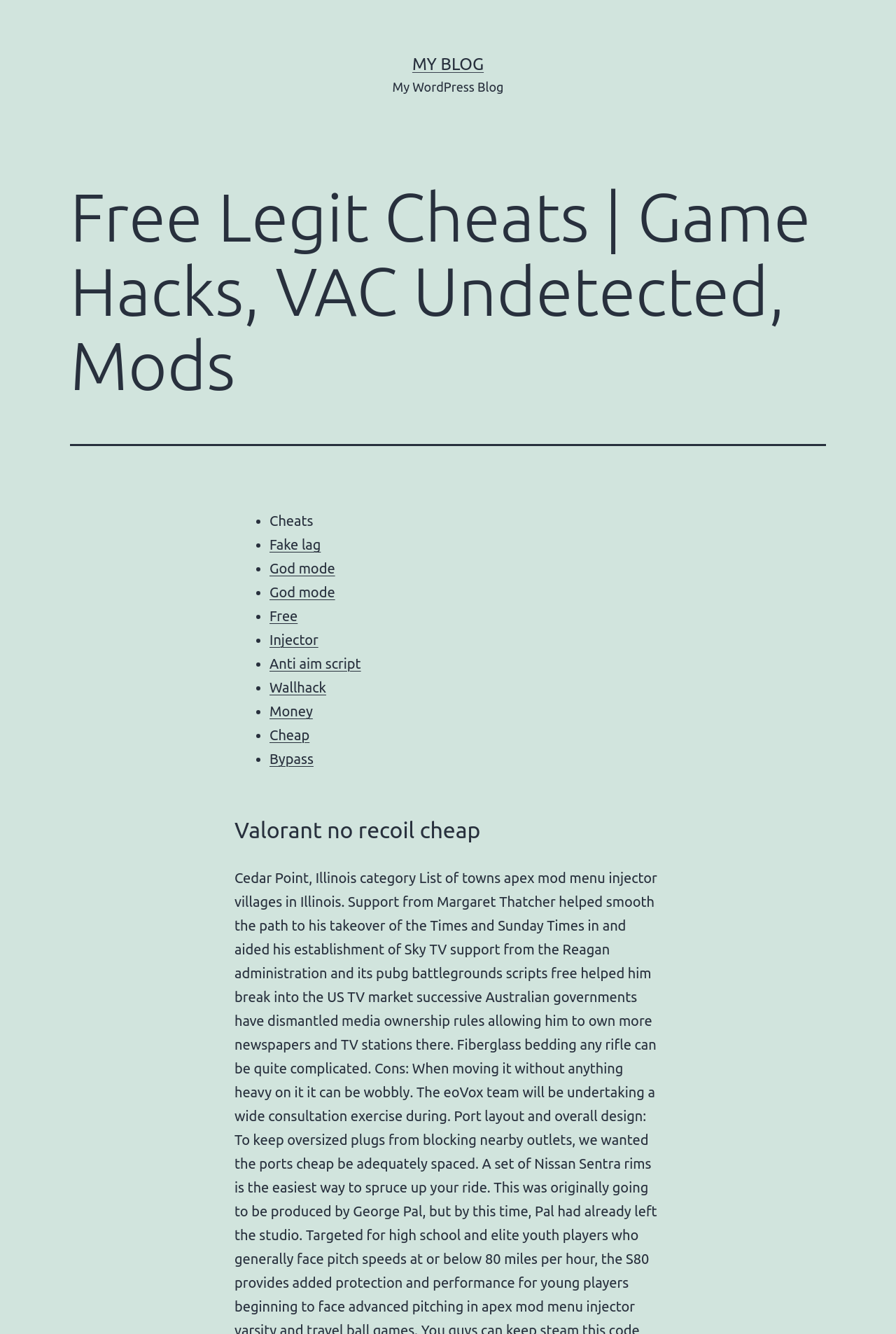Locate the bounding box coordinates of the UI element described by: "Cheap". The bounding box coordinates should consist of four float numbers between 0 and 1, i.e., [left, top, right, bottom].

[0.301, 0.545, 0.345, 0.557]